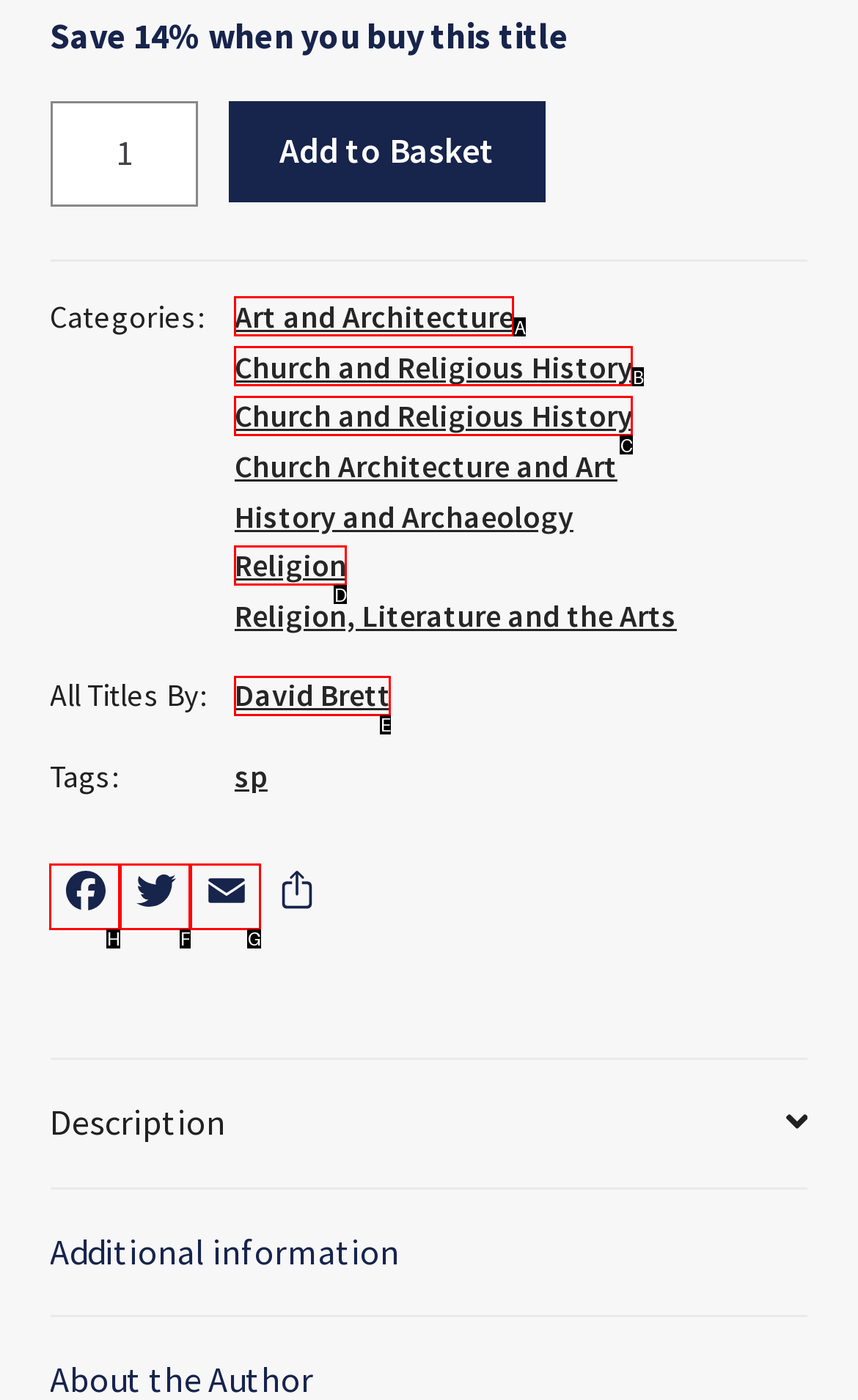Identify the letter of the UI element you need to select to accomplish the task: Share on Facebook.
Respond with the option's letter from the given choices directly.

H